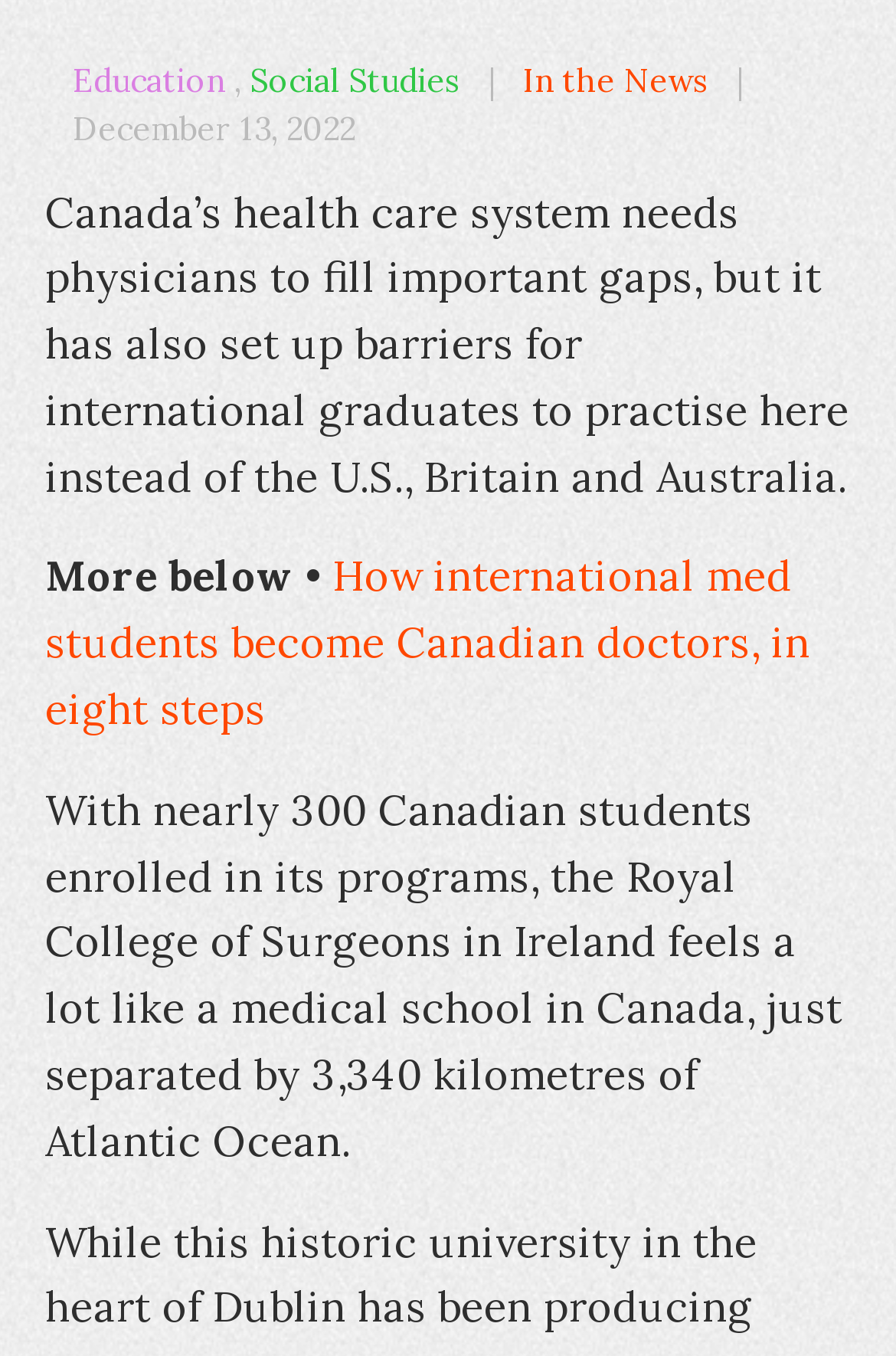What is the name of the medical school mentioned in the webpage?
Using the visual information, answer the question in a single word or phrase.

Royal College of Surgeons in Ireland